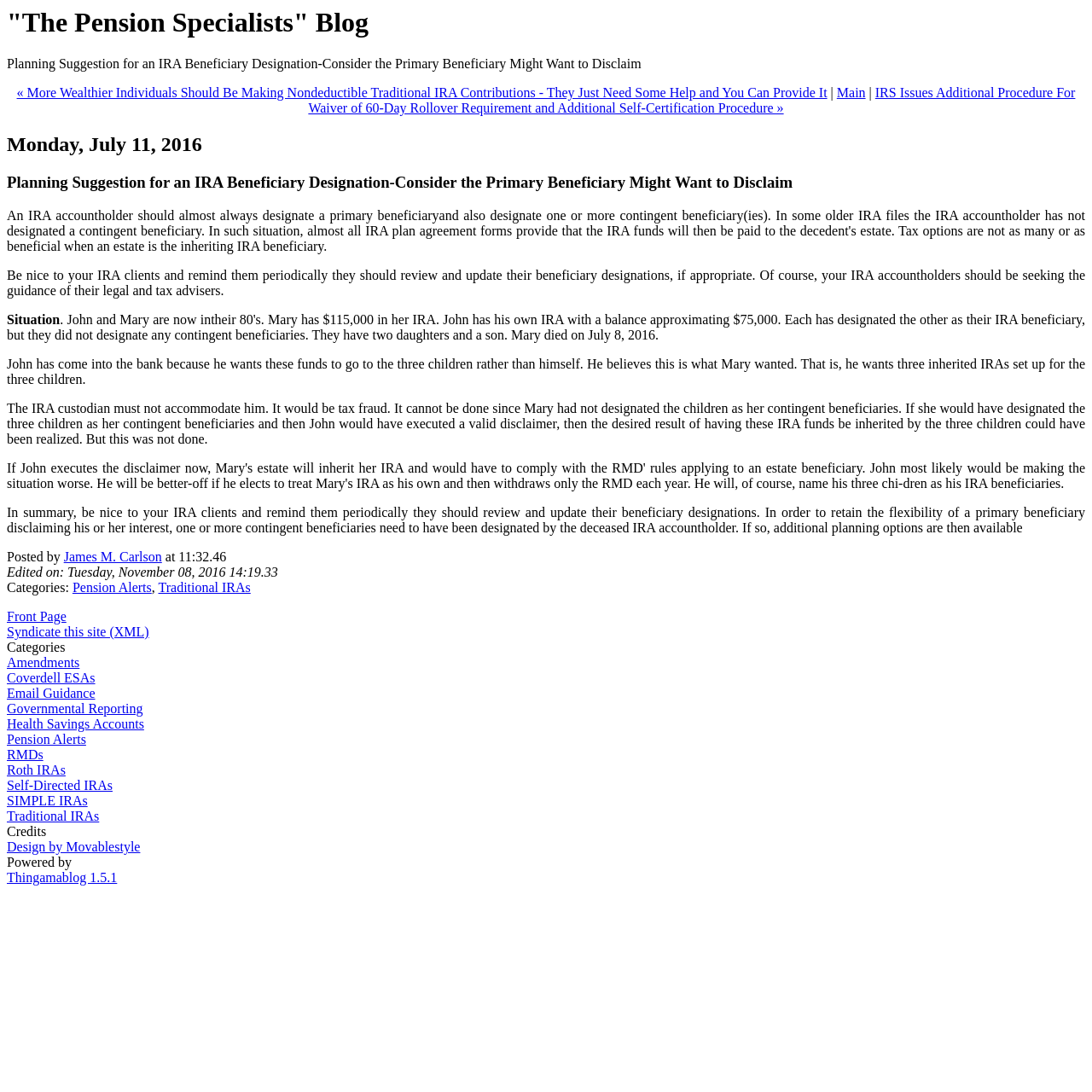Write a detailed summary of the webpage, including text, images, and layout.

The webpage is a blog post titled "Planning Suggestion for an IRA Beneficiary Designation-Consider the Primary Beneficiary Might Want to Disclaim" on "The Pension Specialists" blog. At the top, there is a heading with the blog title, followed by a link to a previous blog post and a separator line. Below that, there is a main heading with the date "Monday, July 11, 2016", and then the title of the blog post.

The main content of the blog post is divided into several paragraphs. The first paragraph advises IRA clients to review and update their beneficiary designations periodically. The second paragraph describes a situation where a person named John wants to set up inherited IRAs for his three children, but the IRA custodian cannot accommodate him because Mary, the original account holder, did not designate the children as contingent beneficiaries. The third paragraph explains that if Mary had designated the children as contingent beneficiaries, John could have executed a valid disclaimer, and the desired result could have been achieved.

Below the main content, there is a section with the author's name, "James M. Carlson", and the time the post was published. There is also a section with categories and tags, including "Pension Alerts" and "Traditional IRAs". On the right side, there are links to other sections of the blog, including the front page, categories, and archives. At the bottom, there are credits and information about the blog's design and platform.